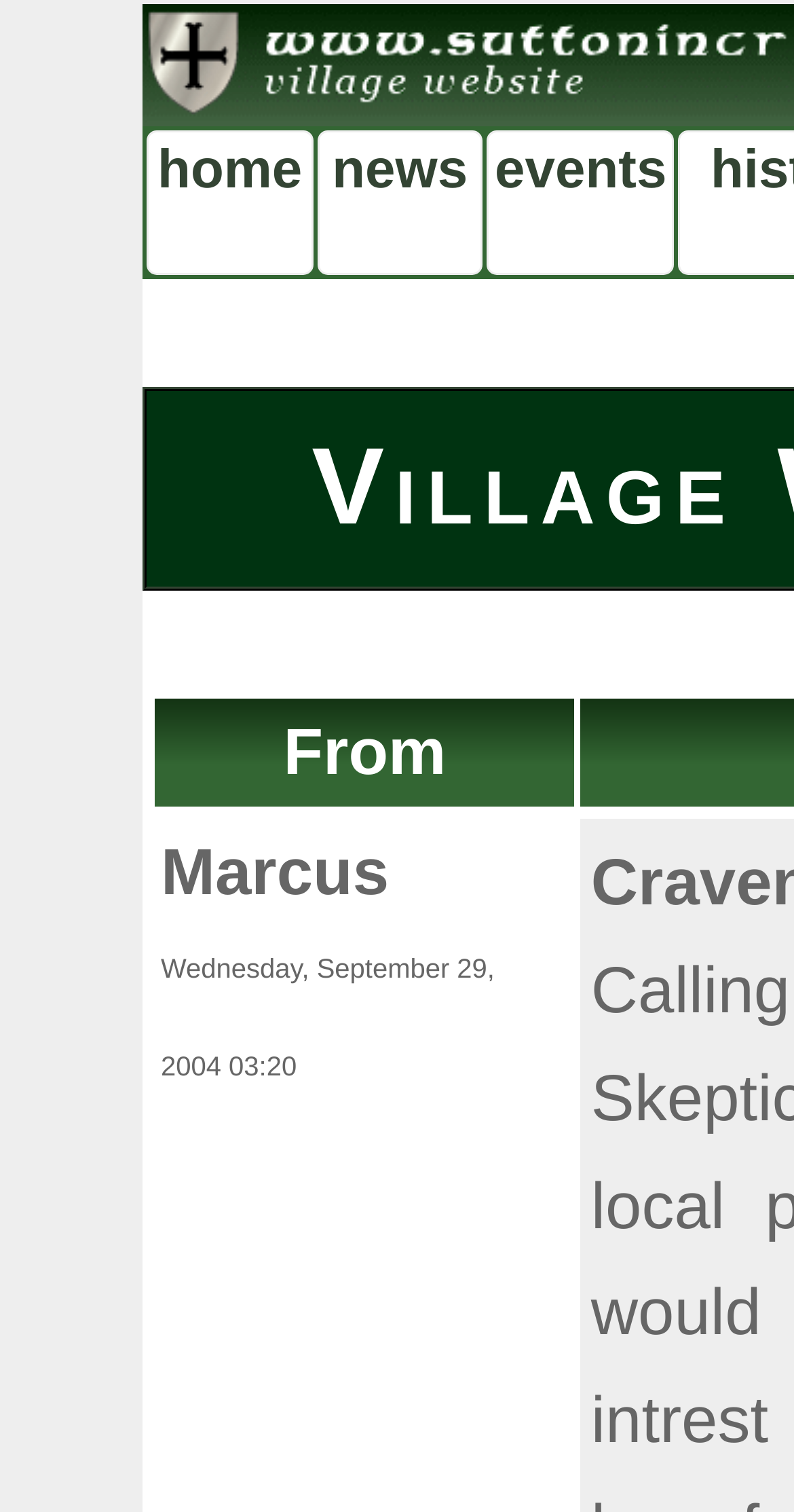Provide a short answer using a single word or phrase for the following question: 
How many columns are there in the table?

1